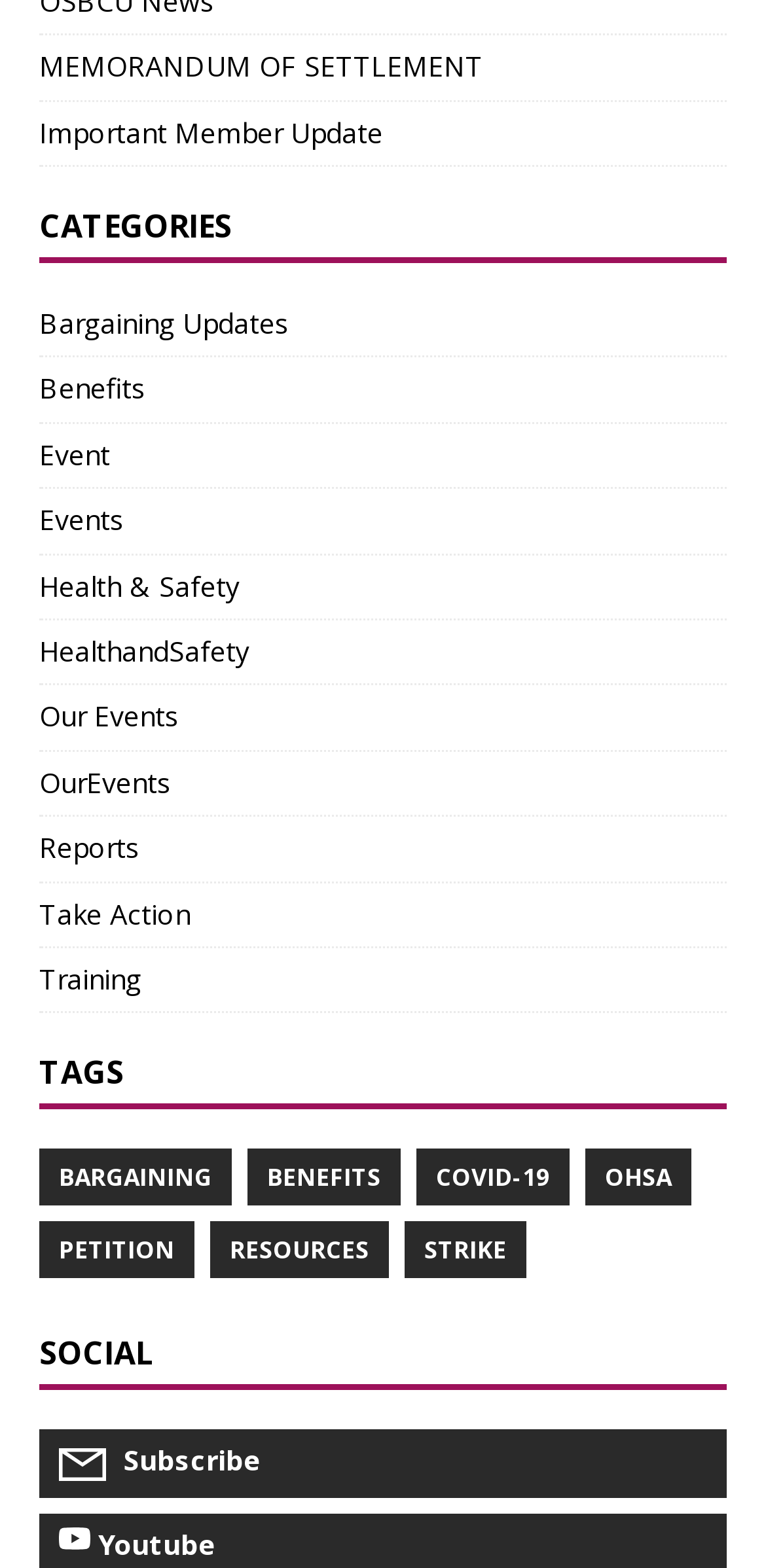How many social media links are there?
Refer to the image and answer the question using a single word or phrase.

2